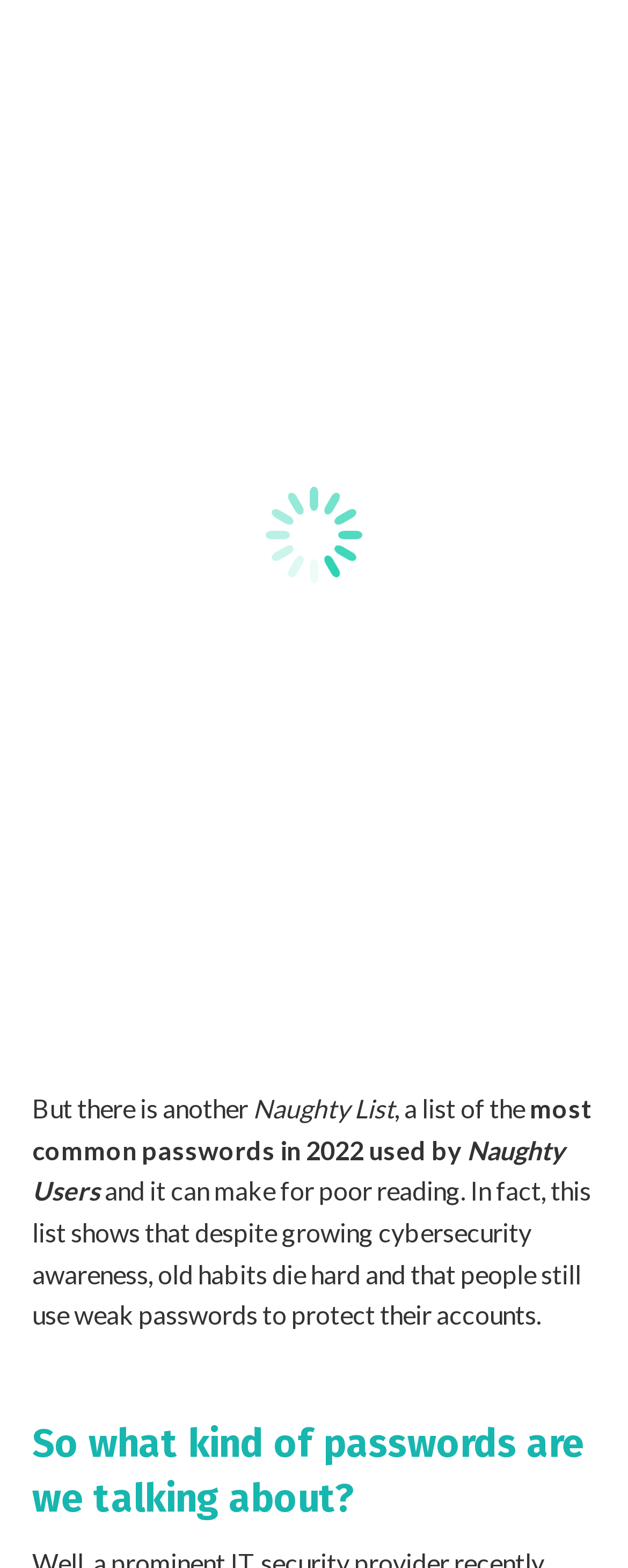Refer to the image and provide an in-depth answer to the question: 
What is the purpose of the list mentioned?

The purpose of the list mentioned on the webpage is to show the most common passwords used by people, which are considered weak and poor for protecting their accounts. This is evident from the text that says 'it can make for poor reading' and 'people still use weak passwords to protect their accounts'.